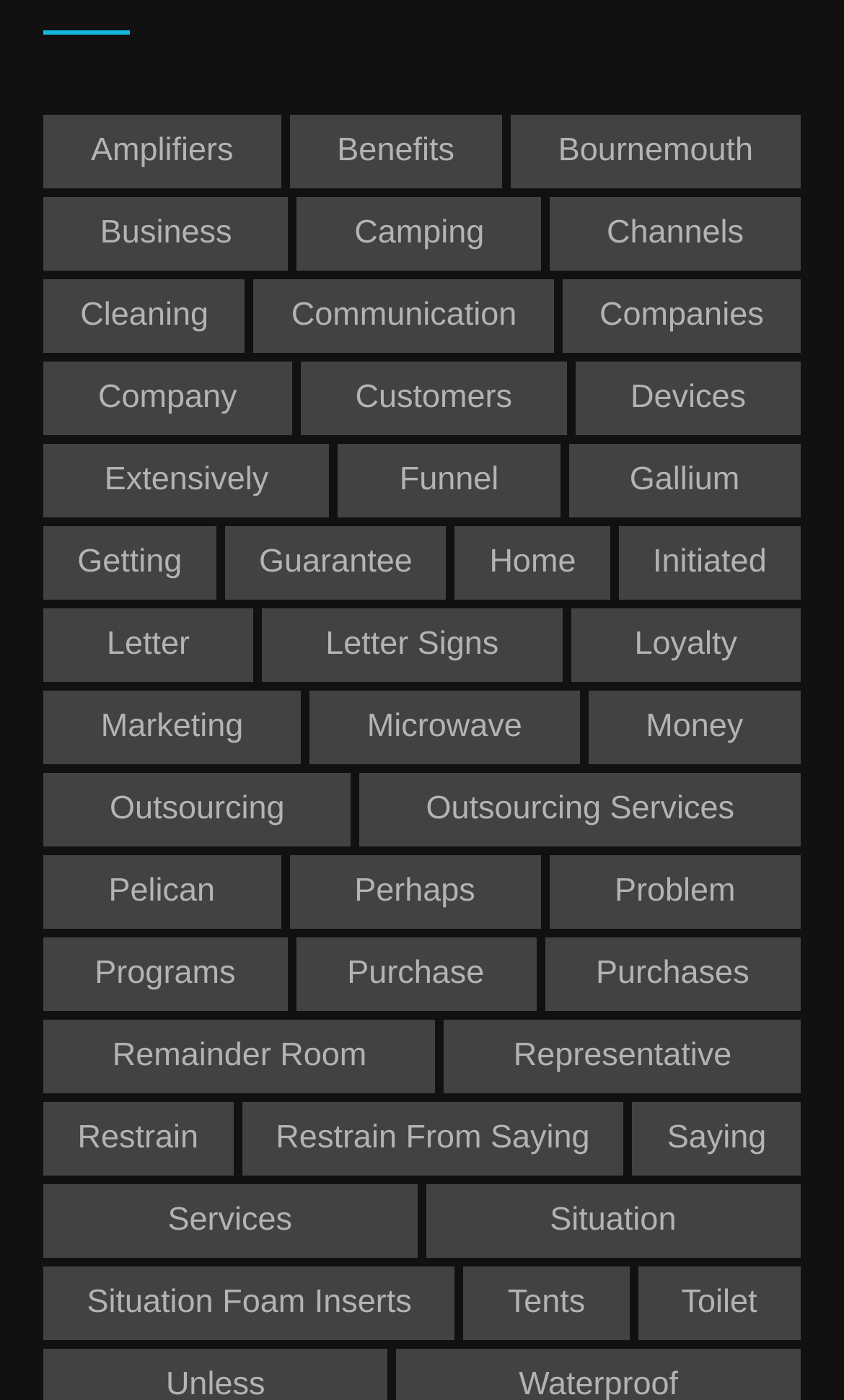Determine the coordinates of the bounding box that should be clicked to complete the instruction: "View Communication". The coordinates should be represented by four float numbers between 0 and 1: [left, top, right, bottom].

[0.301, 0.199, 0.656, 0.252]